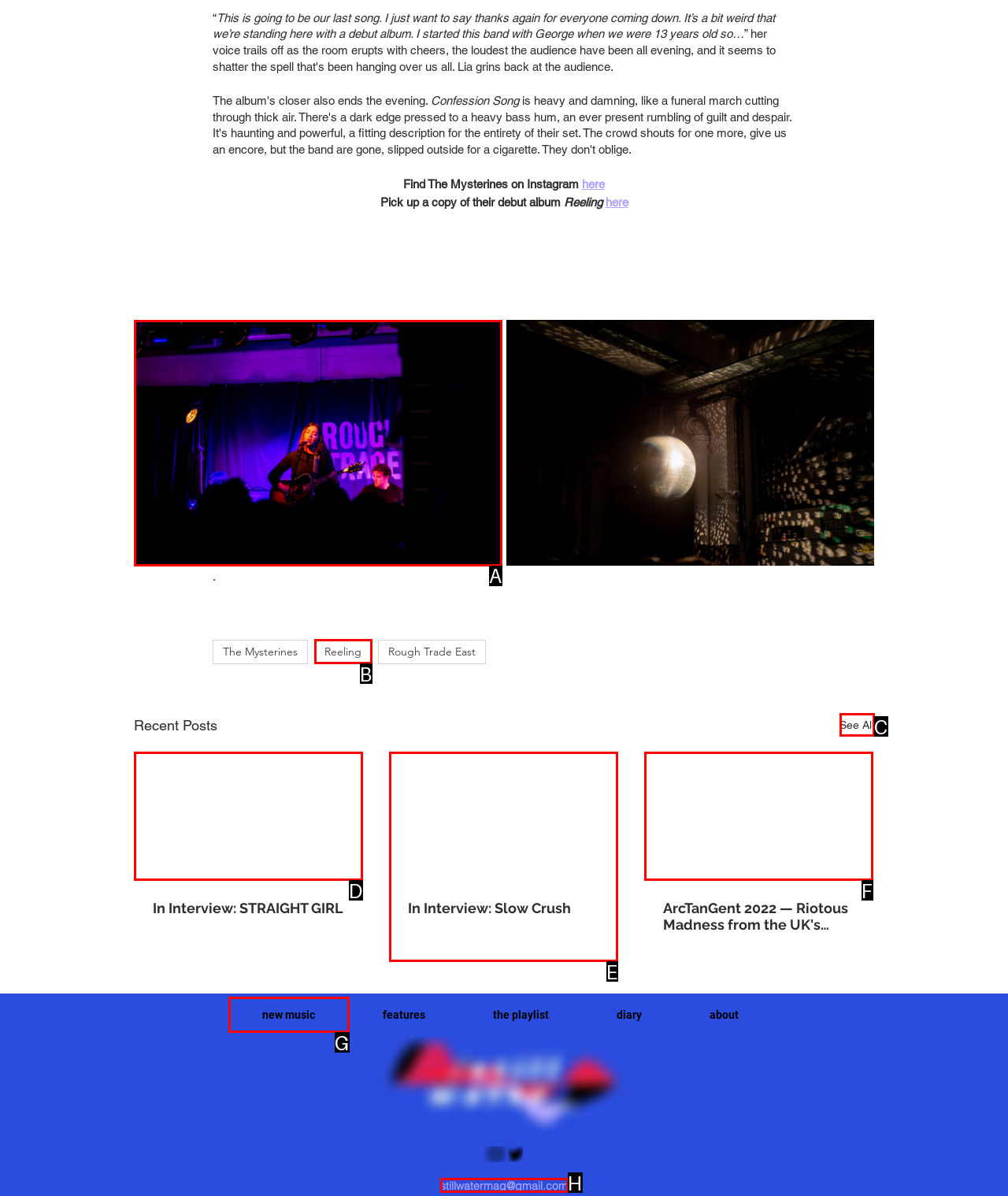Select the appropriate bounding box to fulfill the task: View the image Respond with the corresponding letter from the choices provided.

A